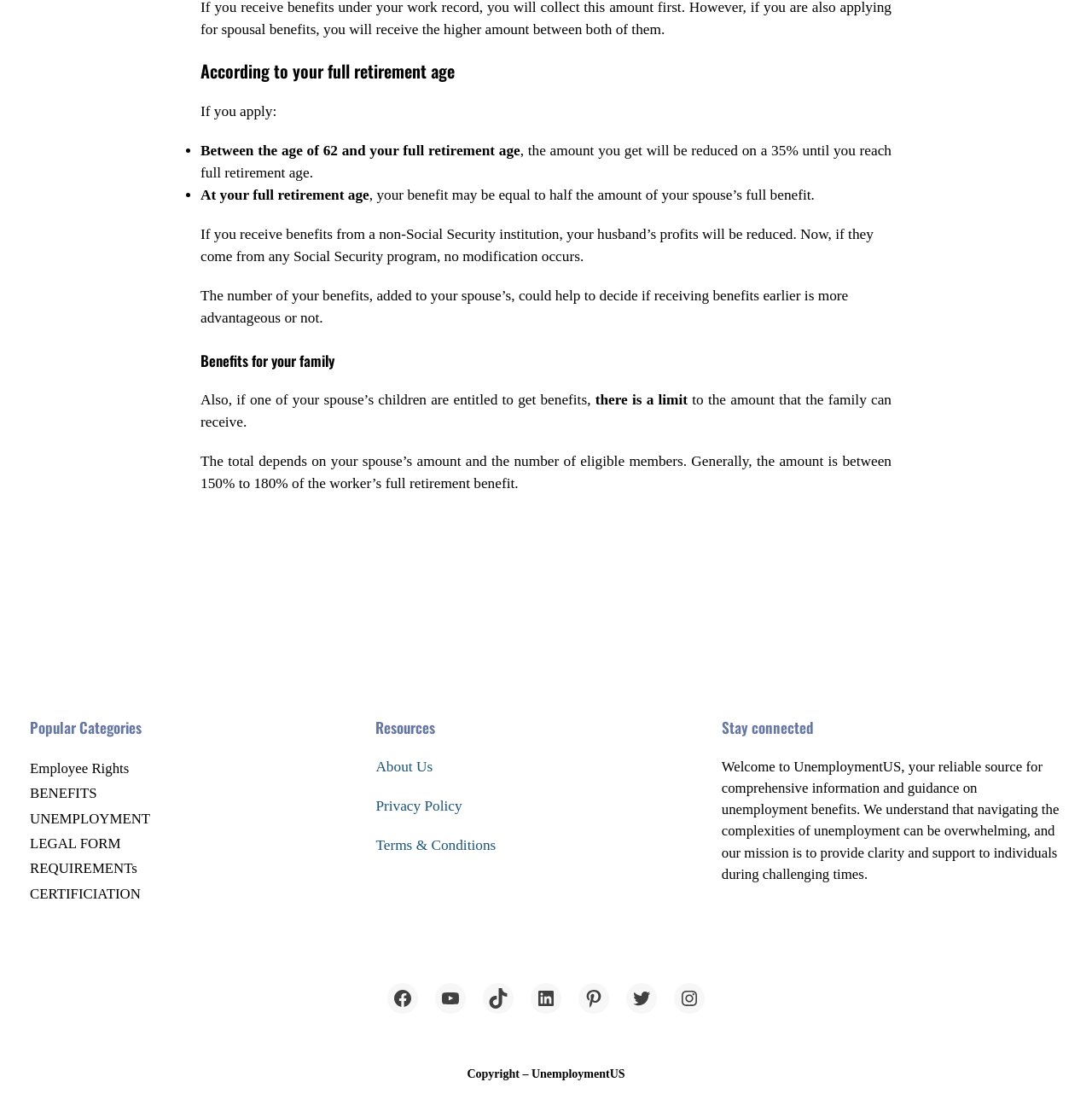Give the bounding box coordinates for the element described by: "About Us".

[0.344, 0.679, 0.396, 0.693]